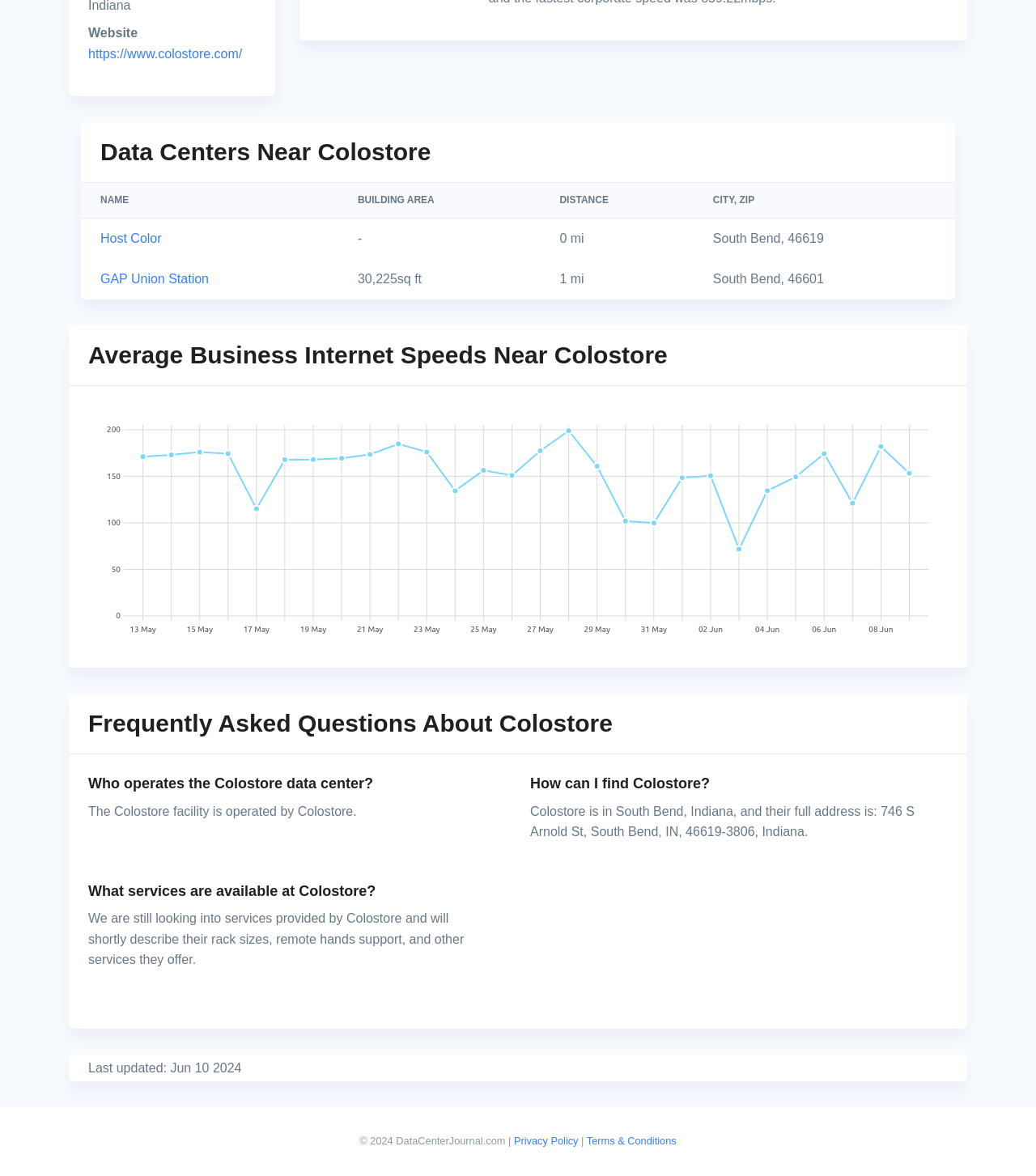Extract the bounding box coordinates for the UI element described by the text: "Privacy Policy". The coordinates should be in the form of [left, top, right, bottom] with values between 0 and 1.

[0.496, 0.965, 0.558, 0.976]